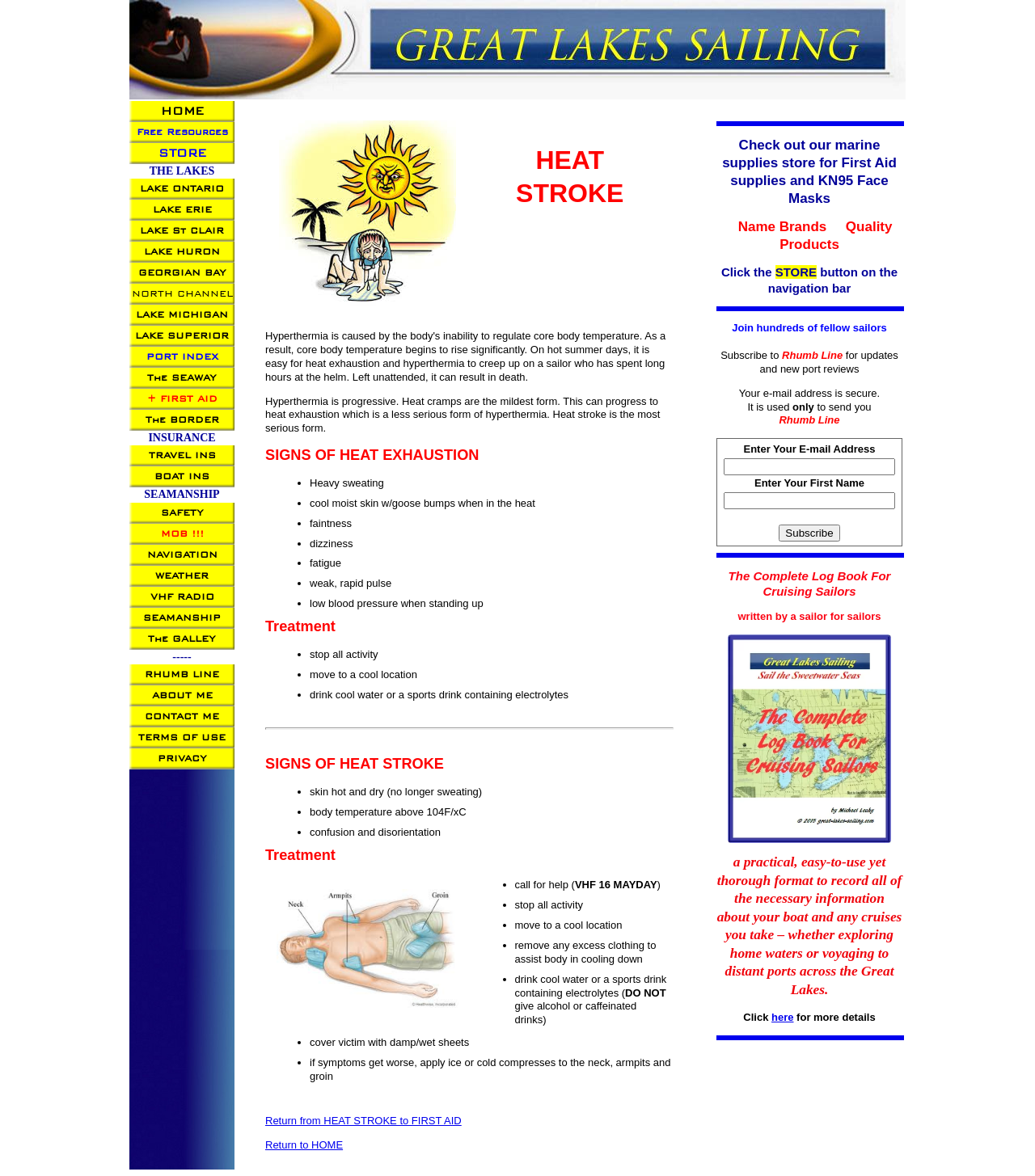Show the bounding box coordinates of the region that should be clicked to follow the instruction: "click on 'Return from HEAT STROKE to FIRST AID'."

[0.256, 0.948, 0.446, 0.958]